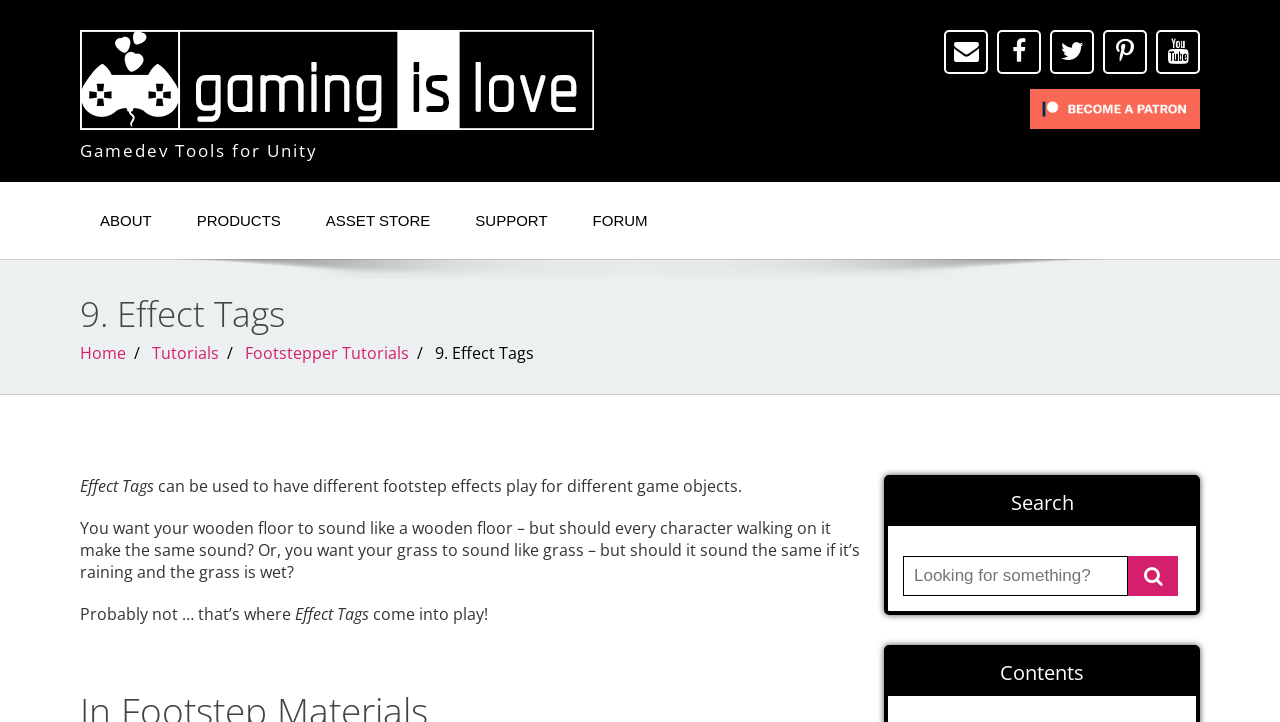Identify the bounding box coordinates for the element you need to click to achieve the following task: "Click on the ABOUT link". The coordinates must be four float values ranging from 0 to 1, formatted as [left, top, right, bottom].

[0.062, 0.28, 0.134, 0.331]